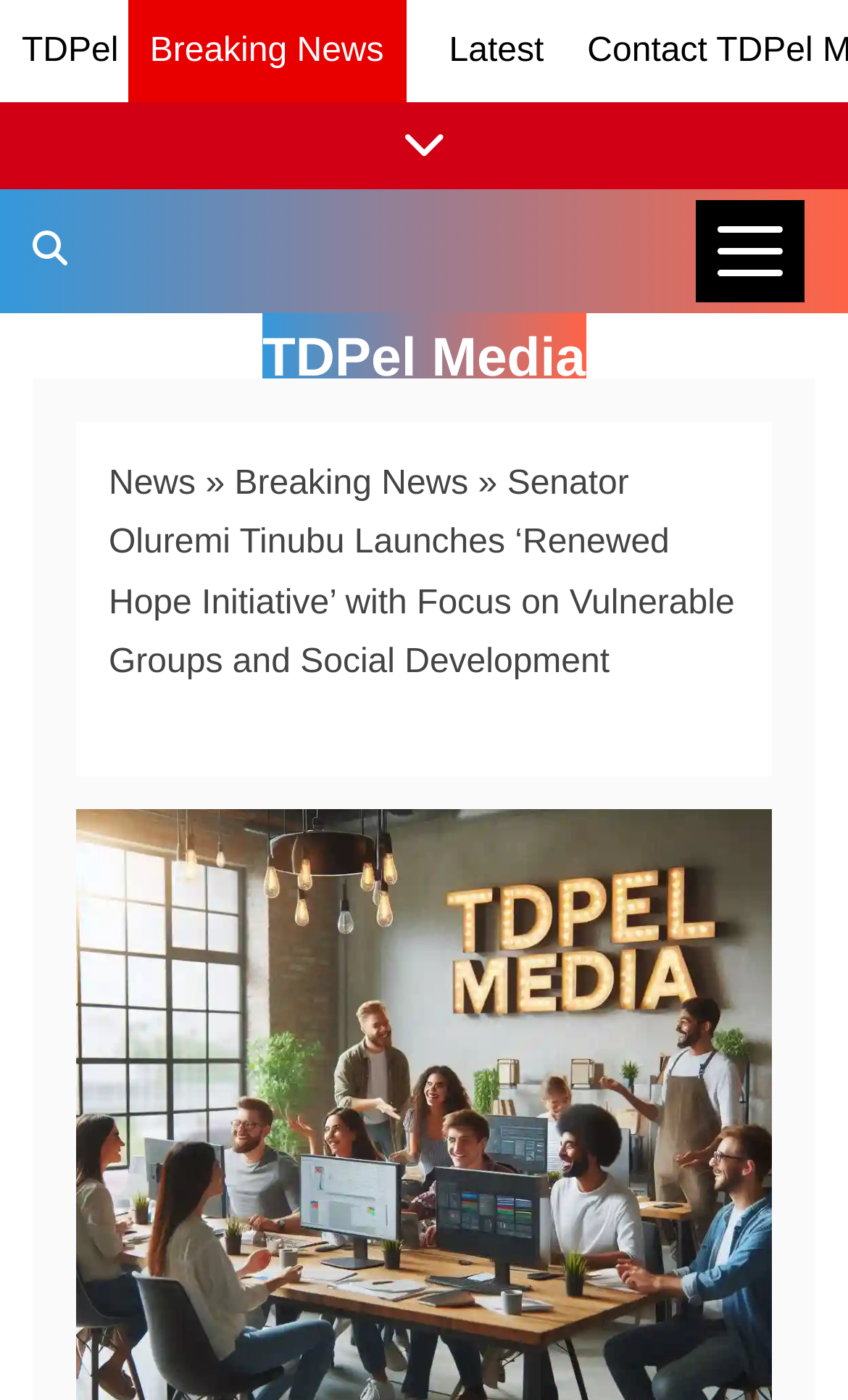Describe all significant elements and features of the webpage.

The webpage appears to be a news article page, with a focus on a specific news story. At the top left of the page, there is a link to "TDPel", which is likely the website's logo or homepage link. Next to it, on the top right, is a link to "Latest" news. 

Below these links, there is a button labeled "News Categories" that, when expanded, controls a primary menu. To the left of this button, there is a link to "Search TDPel Media". 

The main content of the page is a news article with the title "Senator Oluremi Tinubu Launches ‘Renewed Hope Initiative’ with Focus on Vulnerable Groups and Social Development". This title is also the main heading of the page. 

Above the article title, there is a navigation section labeled "breadcrumbs" that shows the article's category hierarchy. It starts with a link to "News", followed by a "»" symbol, then a link to "Breaking News", and finally the article title. The article itself is not described in the accessibility tree, but it likely occupies the majority of the page's content area.